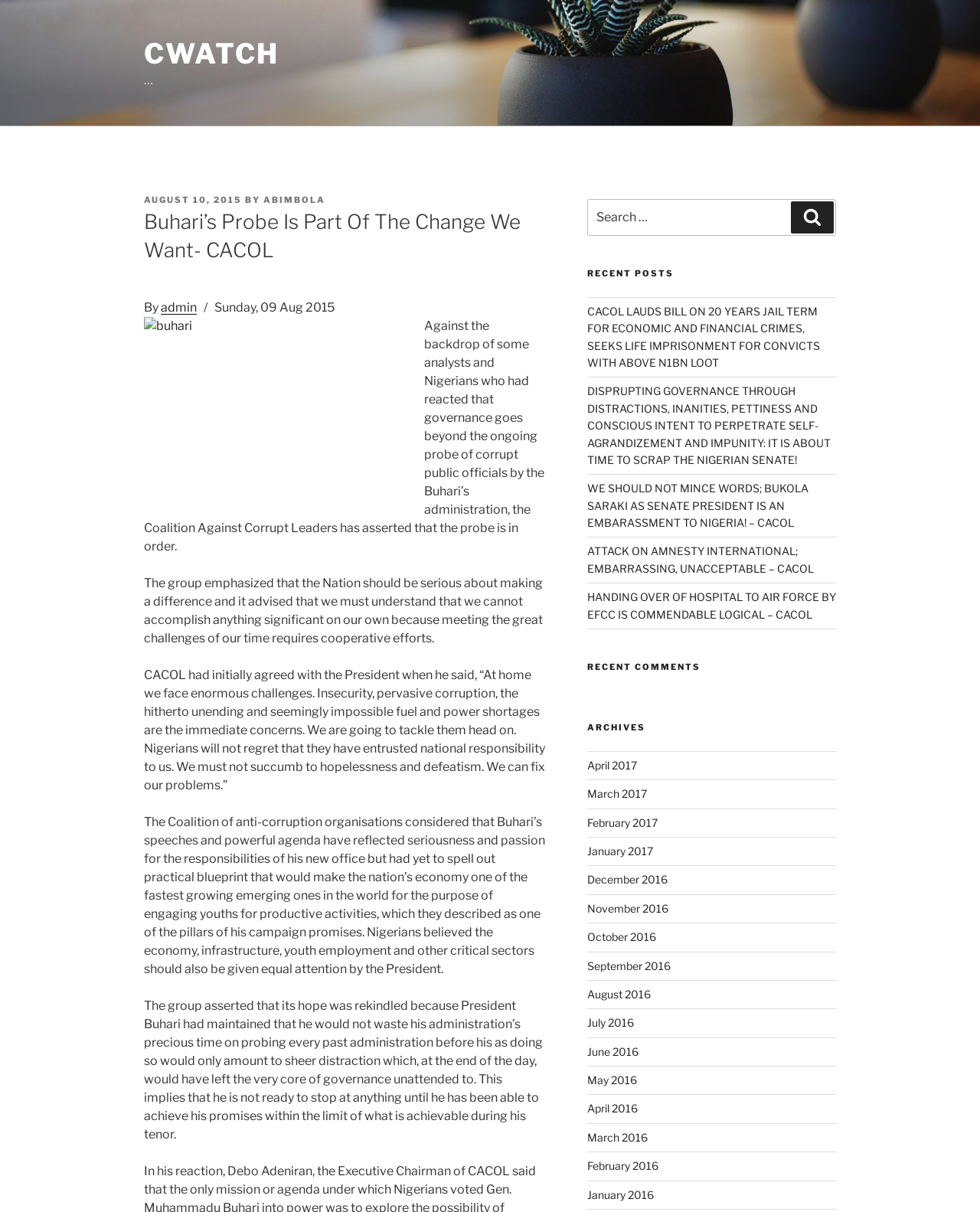Locate the bounding box coordinates of the element to click to perform the following action: 'View archives for April 2017'. The coordinates should be given as four float values between 0 and 1, in the form of [left, top, right, bottom].

[0.599, 0.626, 0.65, 0.637]